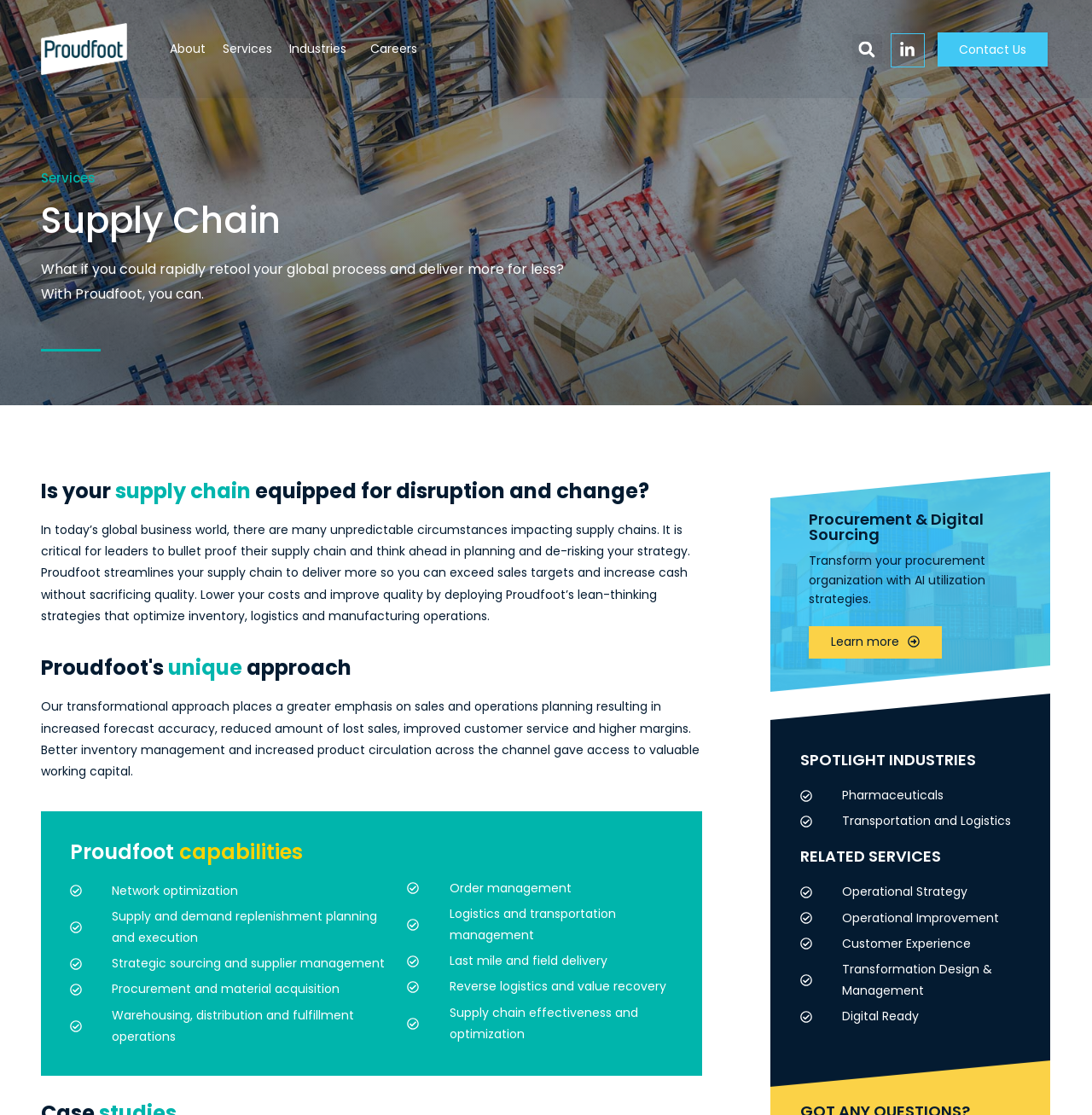What industry is mentioned as a spotlight industry?
Using the image as a reference, answer with just one word or a short phrase.

Pharmaceuticals